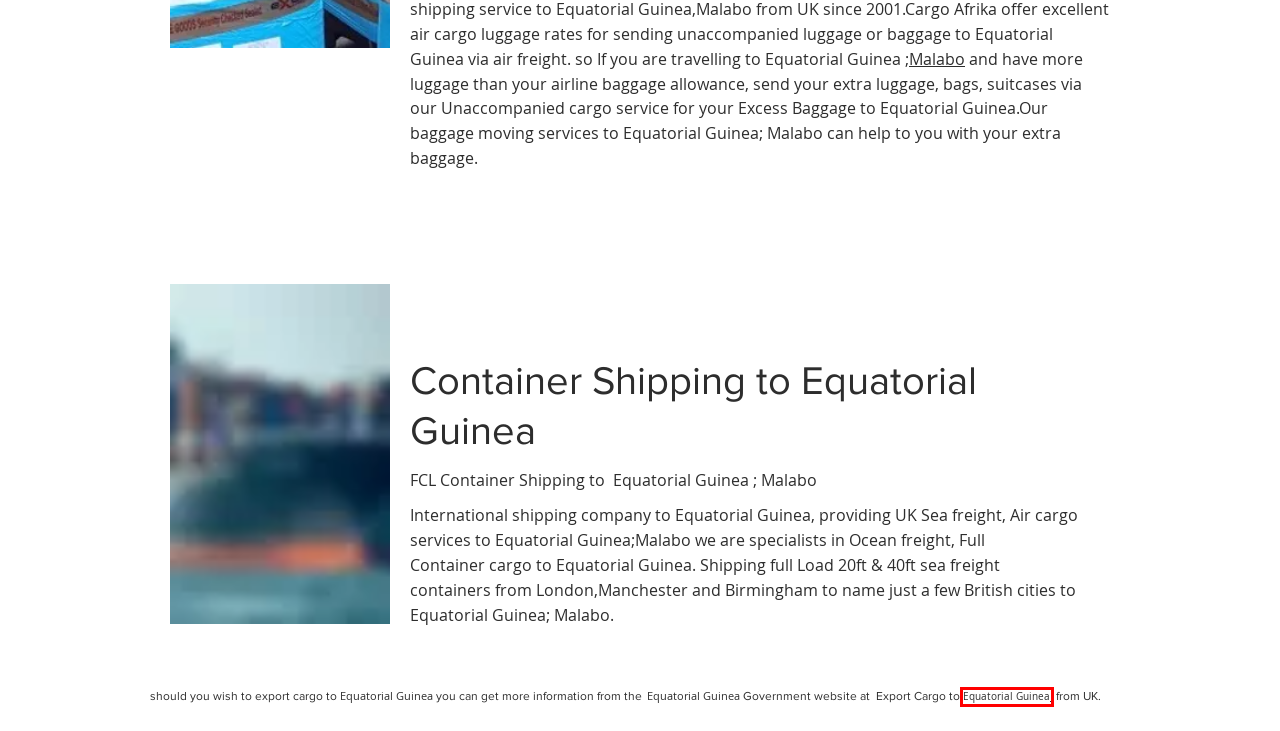You are provided a screenshot of a webpage featuring a red bounding box around a UI element. Choose the webpage description that most accurately represents the new webpage after clicking the element within the red bounding box. Here are the candidates:
A. - "Excess Luggage, we are Shipping since 2001
B. Página Oficial do Governo de Cabo Verde
C. Send Cargo to Africa from UK | Ship Parcels, Boxes, Barrels, Cars, Containers | Cargo Afrika
D. Cargo Afrika | Air Freight and Cargo Service | Excess Baggage
E. Sea freight services | United Kingdom  | Sea Freight Shipping | FCL | LCL
F. Contact | Cargo Afrika | Send, Ship Cargo to Africa
G. Freight shipping to Africa | Cargo to Africa from UK | Cargo Afrika
H. International Shipping | Cargo Afrika | Best African Shipping Service

B